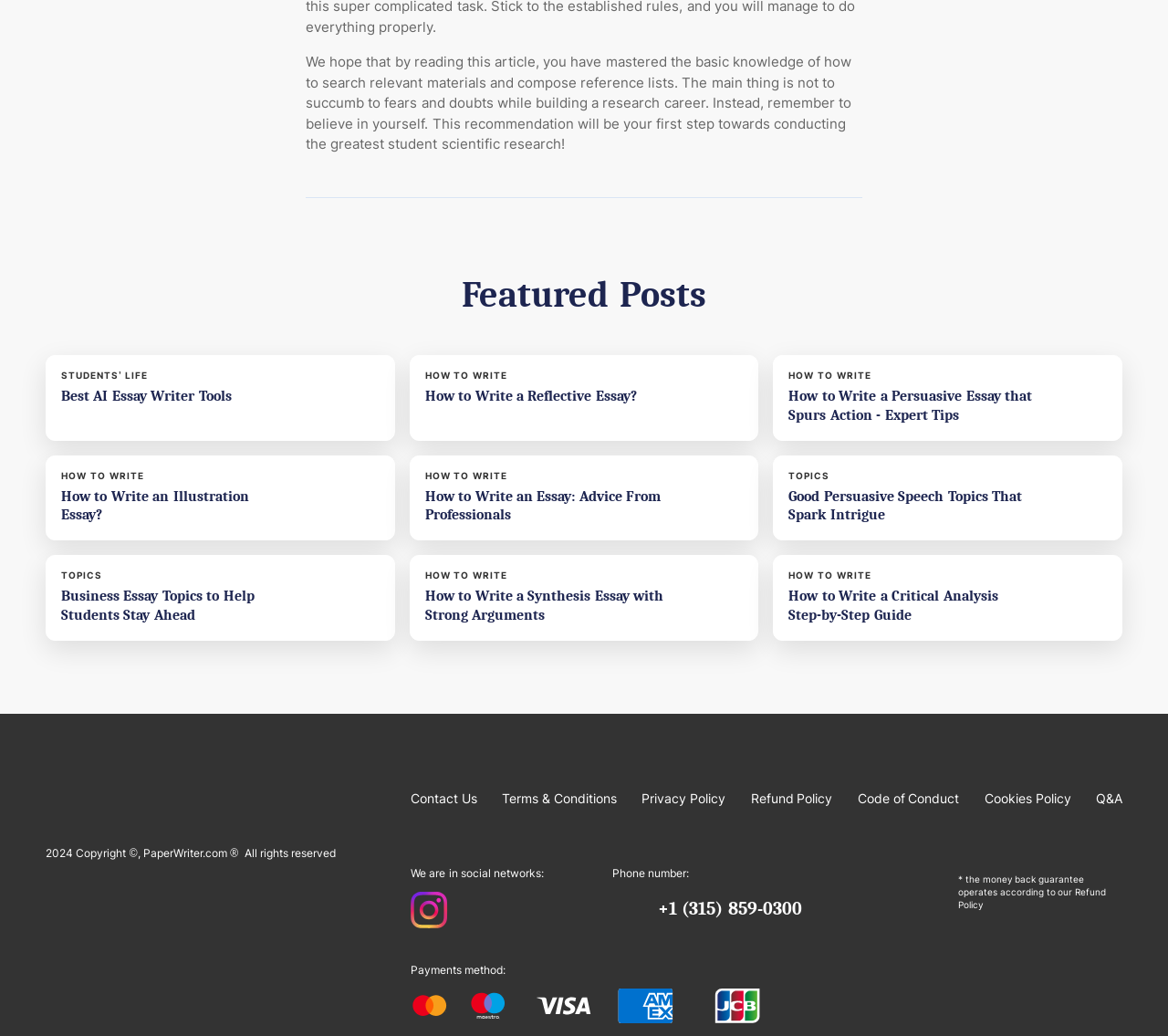What is the phone number of the website?
Refer to the image and give a detailed answer to the query.

The phone number can be found at the bottom of the page, next to the text 'Phone number:'.